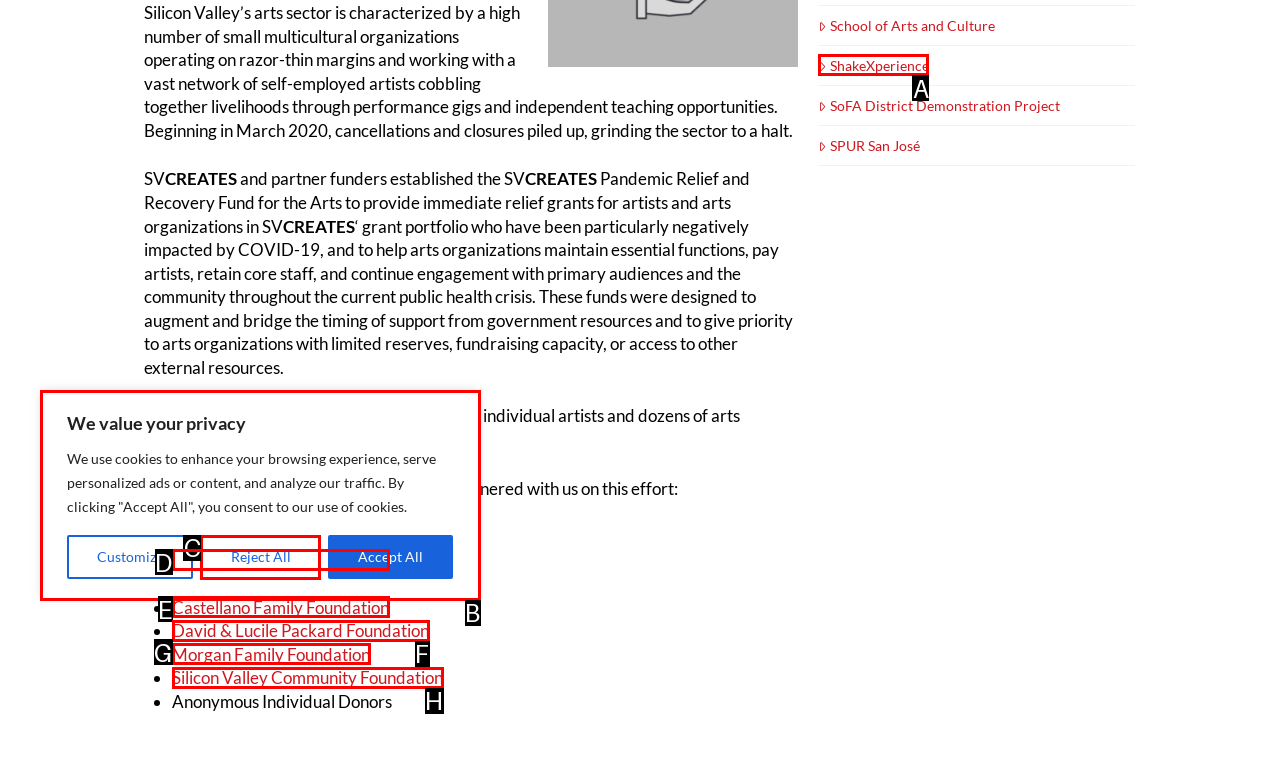From the choices provided, which HTML element best fits the description: ShakeXperience? Answer with the appropriate letter.

A